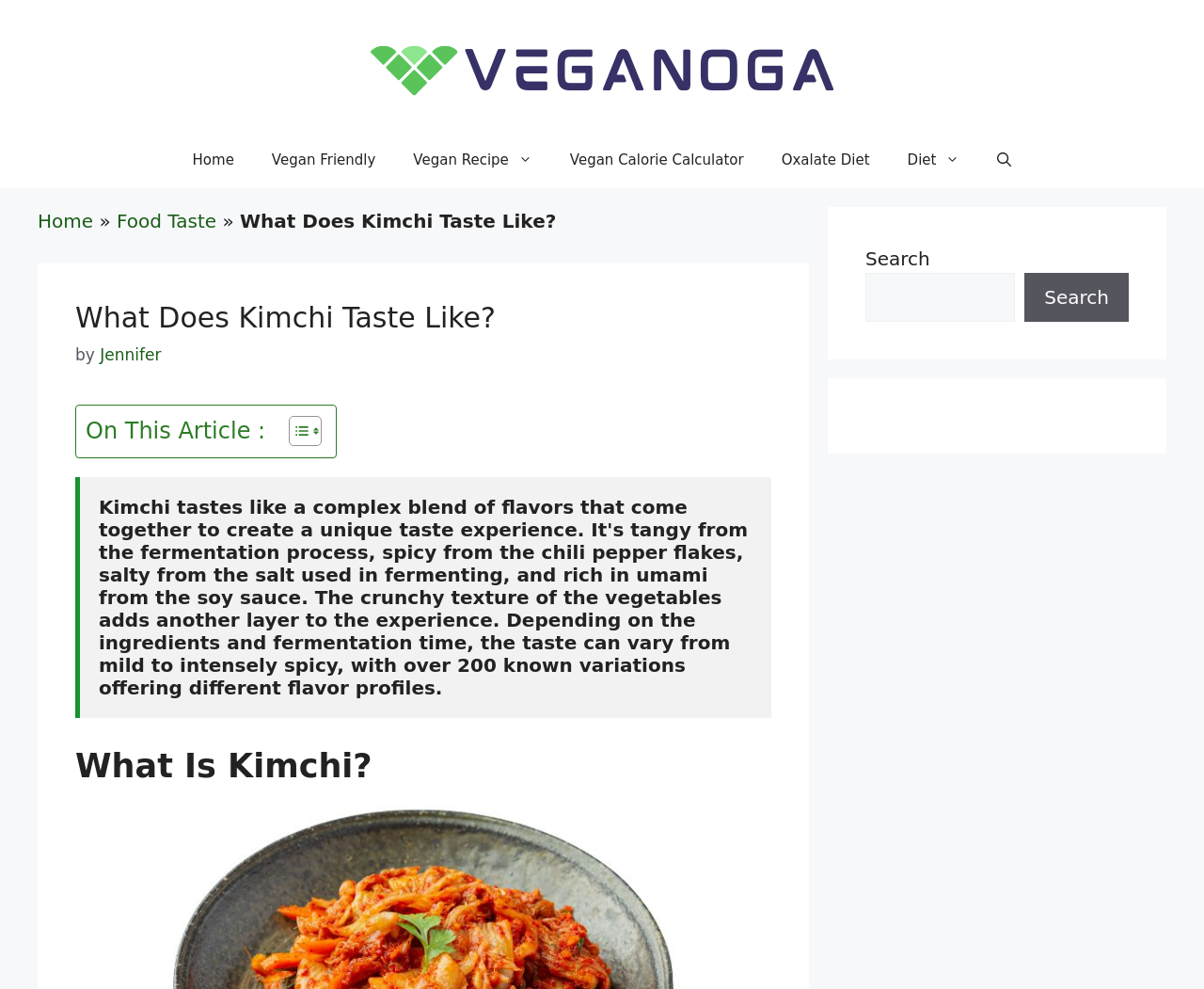Using the format (top-left x, top-left y, bottom-right x, bottom-right y), provide the bounding box coordinates for the described UI element. All values should be floating point numbers between 0 and 1: Search

[0.851, 0.276, 0.938, 0.325]